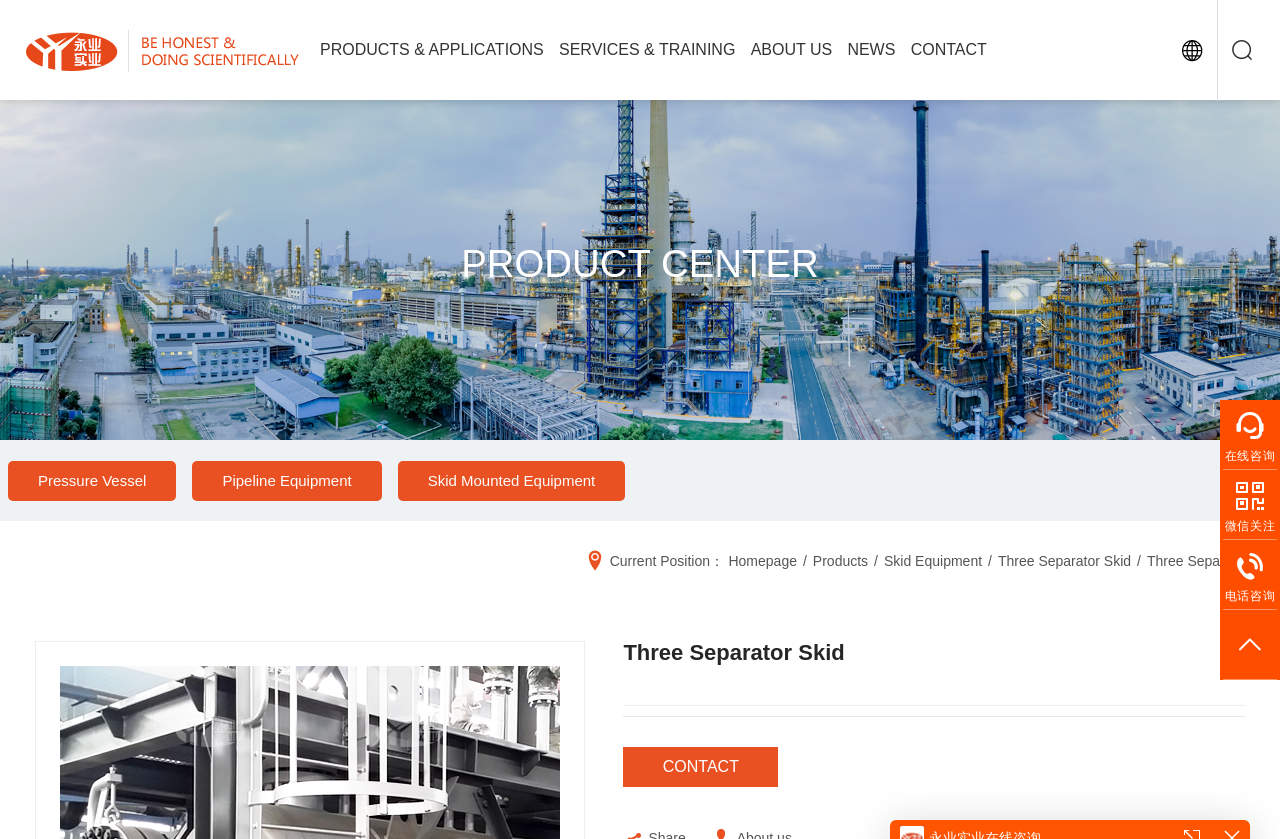What is the current position?
Give a single word or phrase answer based on the content of the image.

Homepage > Products > Skid Equipment > Three Separator Skid